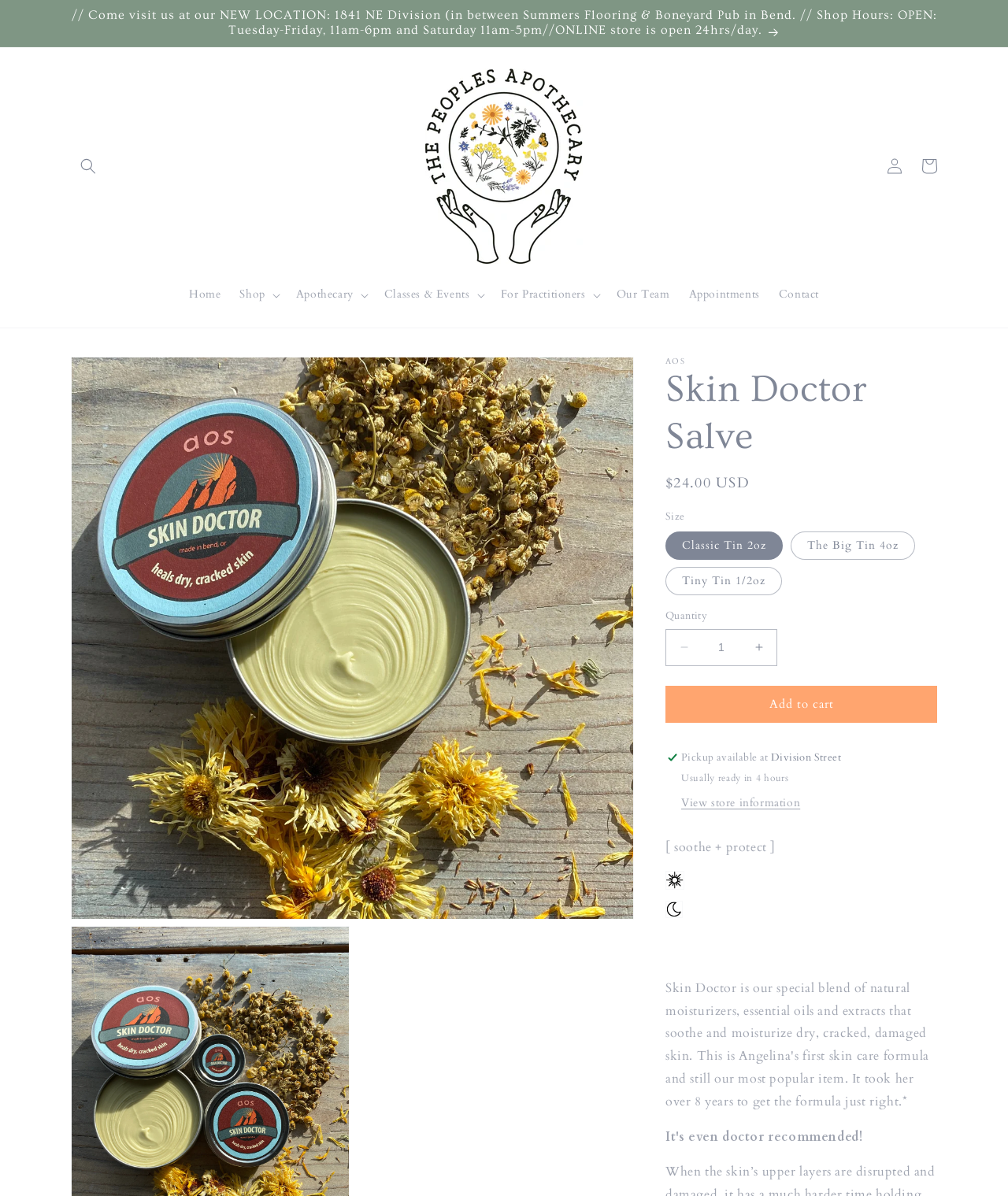Please identify the bounding box coordinates of the element I should click to complete this instruction: 'Add Skin Doctor Salve to cart'. The coordinates should be given as four float numbers between 0 and 1, like this: [left, top, right, bottom].

[0.66, 0.573, 0.93, 0.604]